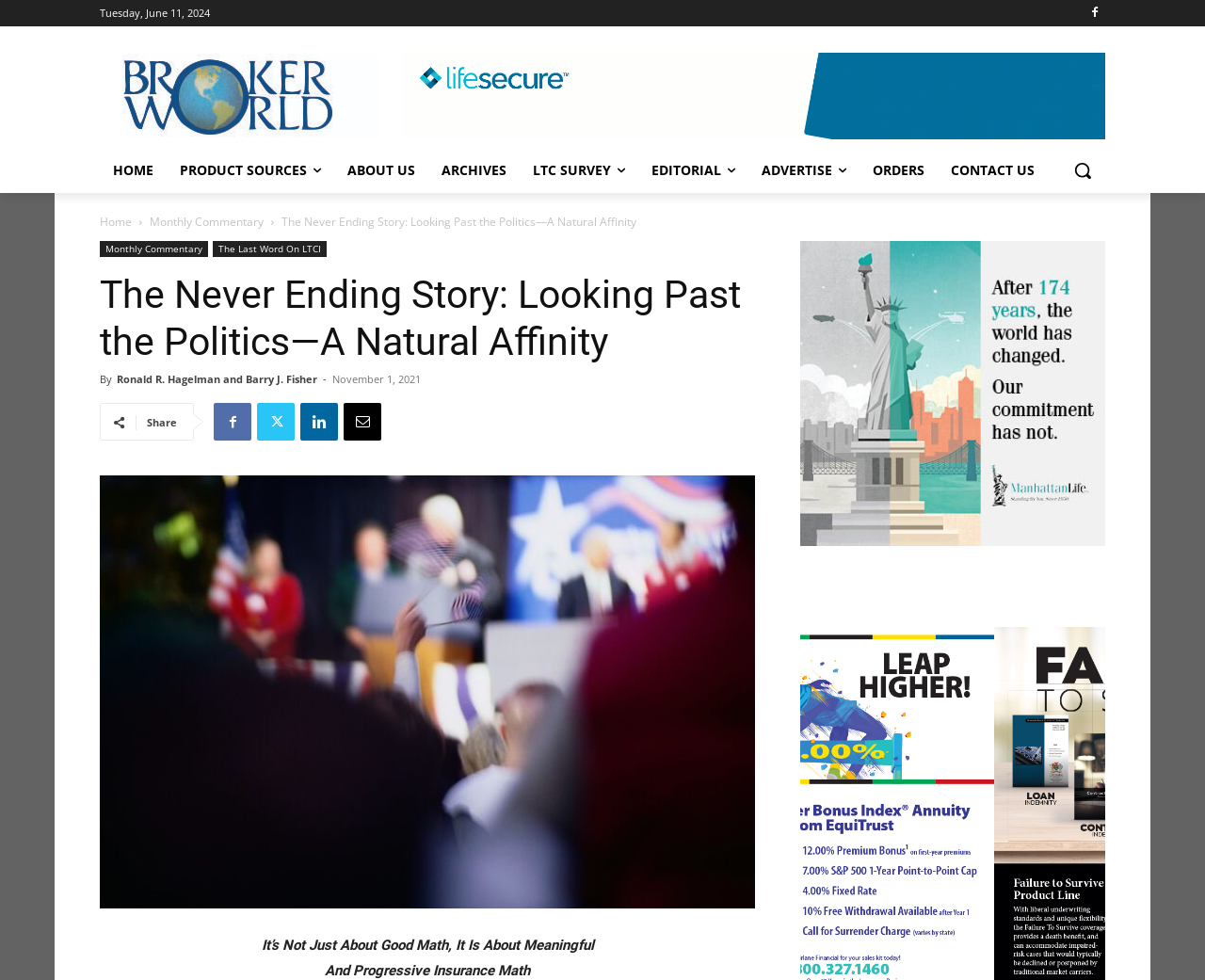Produce a meticulous description of the webpage.

The webpage appears to be an article page from Broker World, with a title "The Never Ending Story: Looking Past the Politics—A Natural Affinity". At the top left, there is a date "Tuesday, June 11, 2024" and a logo image with a link to the homepage. To the right of the logo, there is a horizontal navigation menu with links to "HOME", "PRODUCT SOURCES", "ABOUT US", "ARCHIVES", "EDITORIAL", "ADVERTISE", "ORDERS", and "CONTACT US". 

Below the navigation menu, there is a search button with a magnifying glass icon. On the left side, there are links to "Home" and "Monthly Commentary". The main article title "The Never Ending Story: Looking Past the Politics—A Natural Affinity" is displayed prominently, with the authors' names "Ronald R. Hagelman and Barry J. Fisher" and the publication date "November 1, 2021" below it.

The article content is divided into sections, with a heading "The Never Ending Story: Looking Past the Politics—A Natural Affinity" at the top. There are social media sharing links and icons below the article title. The article text is followed by a large image that takes up most of the page width. 

On the right side of the page, there are two advertisements, one with a title "LS June 2024 728×90" and another with a title "June 2024 BenefitMall Broker World Digital Ad 350×350". There is also a link to "ML2024" below the advertisements.